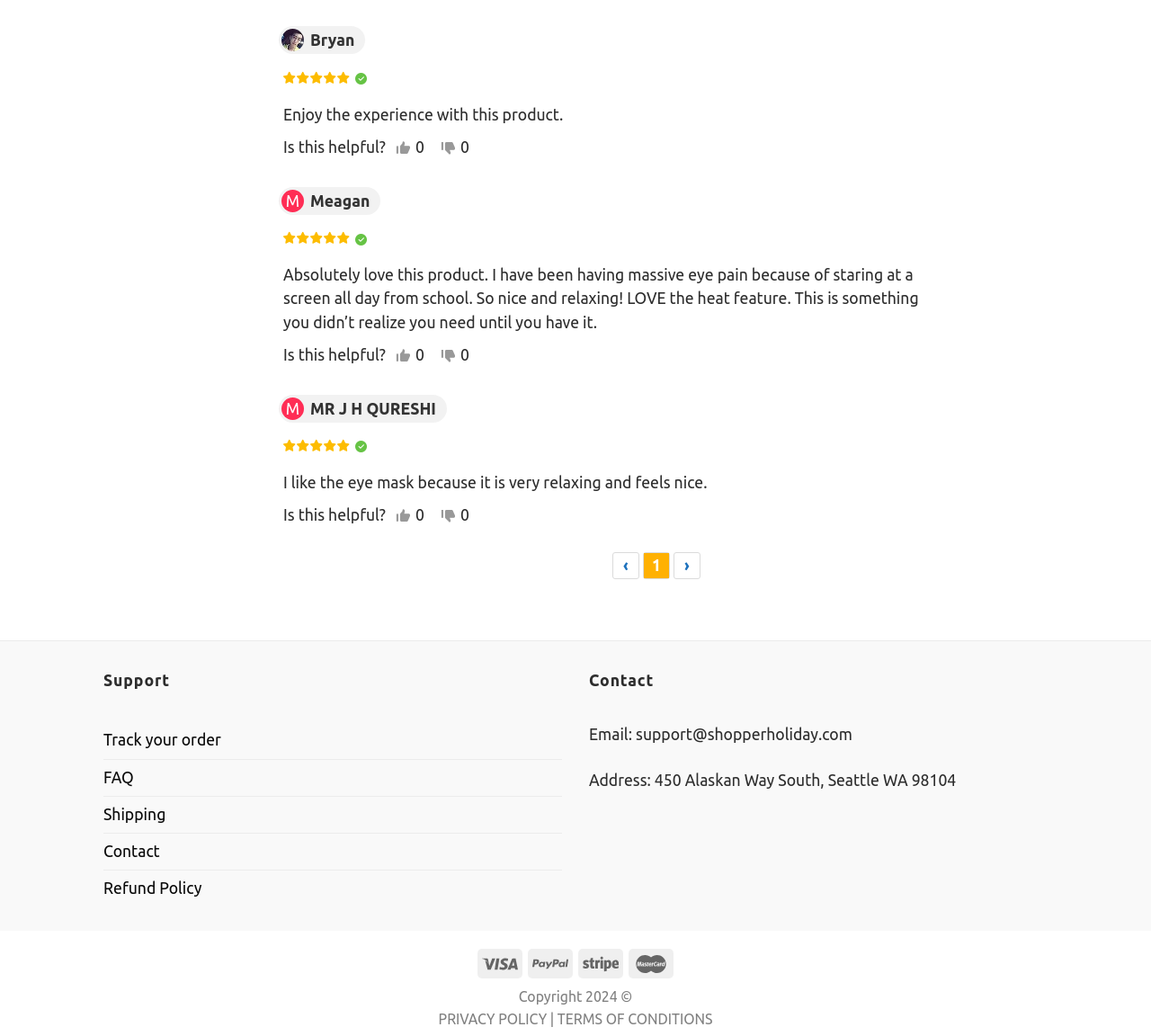Use the information in the screenshot to answer the question comprehensively: What is the name of the person in the image?

The image at the top of the webpage has a caption 'Bryan', which suggests that the person in the image is named Bryan.